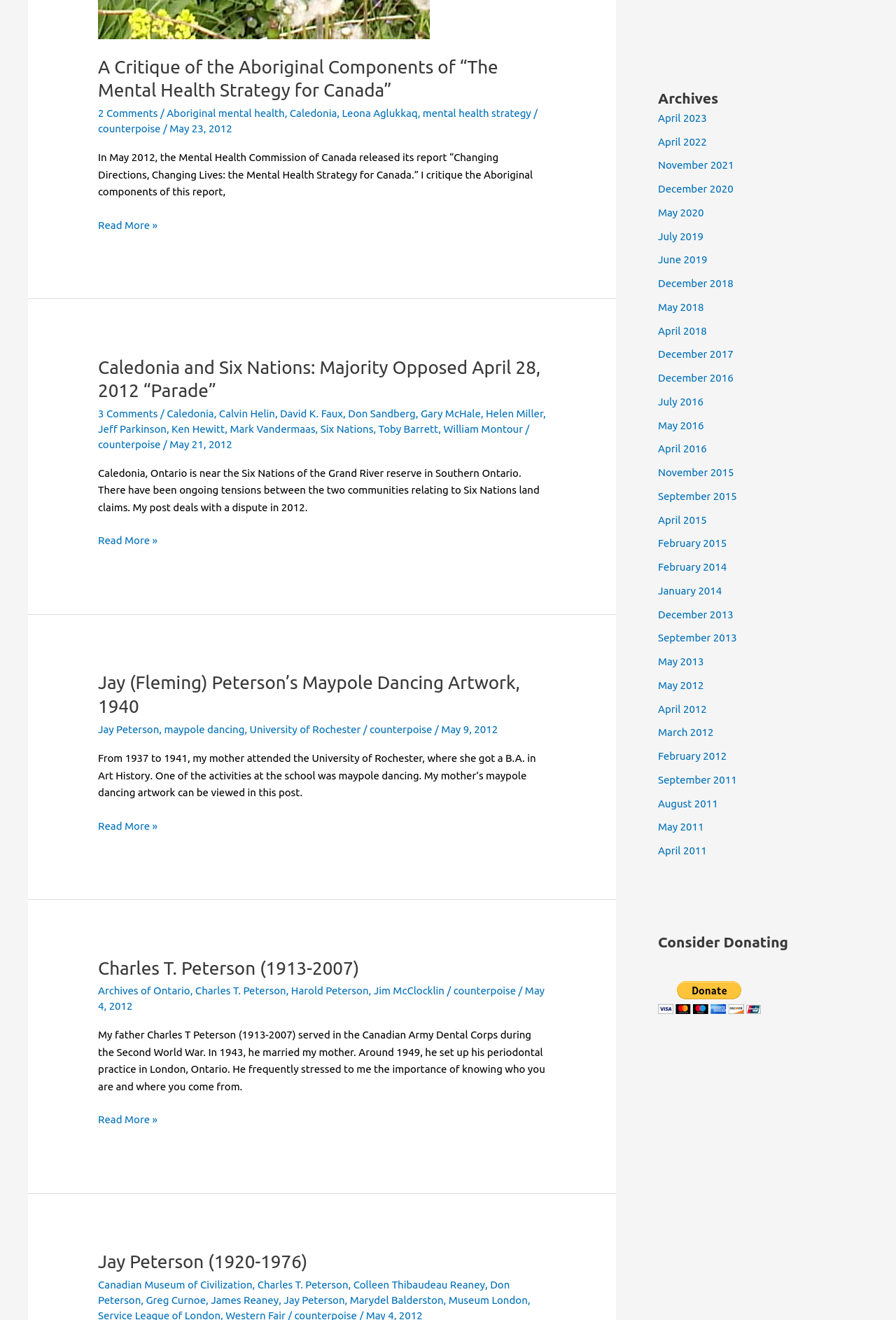Locate the bounding box coordinates of the segment that needs to be clicked to meet this instruction: "View information about Jay Peterson (1920-1976)".

[0.109, 0.948, 0.343, 0.964]